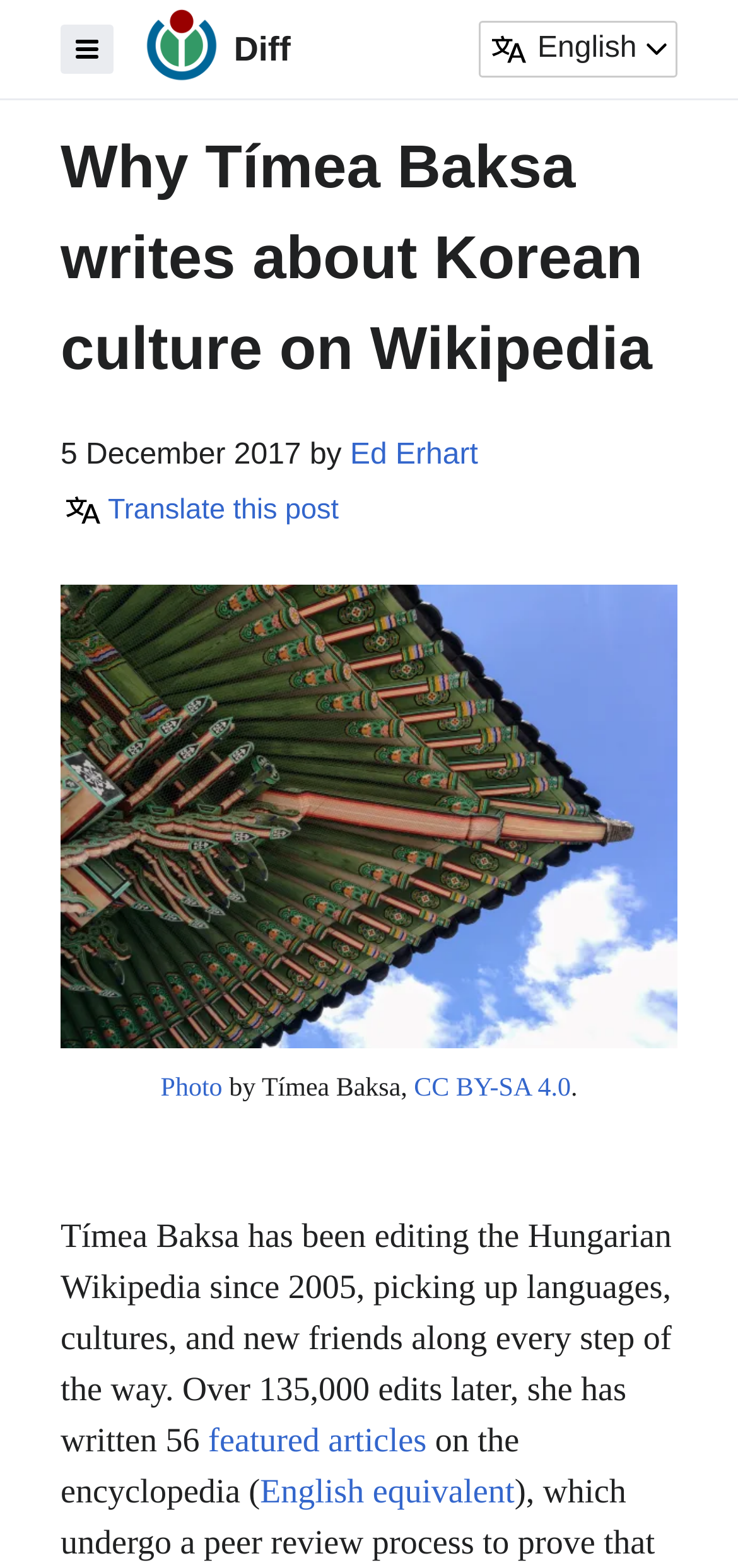Find the bounding box coordinates of the area to click in order to follow the instruction: "View the photo by Tímea Baksa".

[0.218, 0.686, 0.301, 0.704]